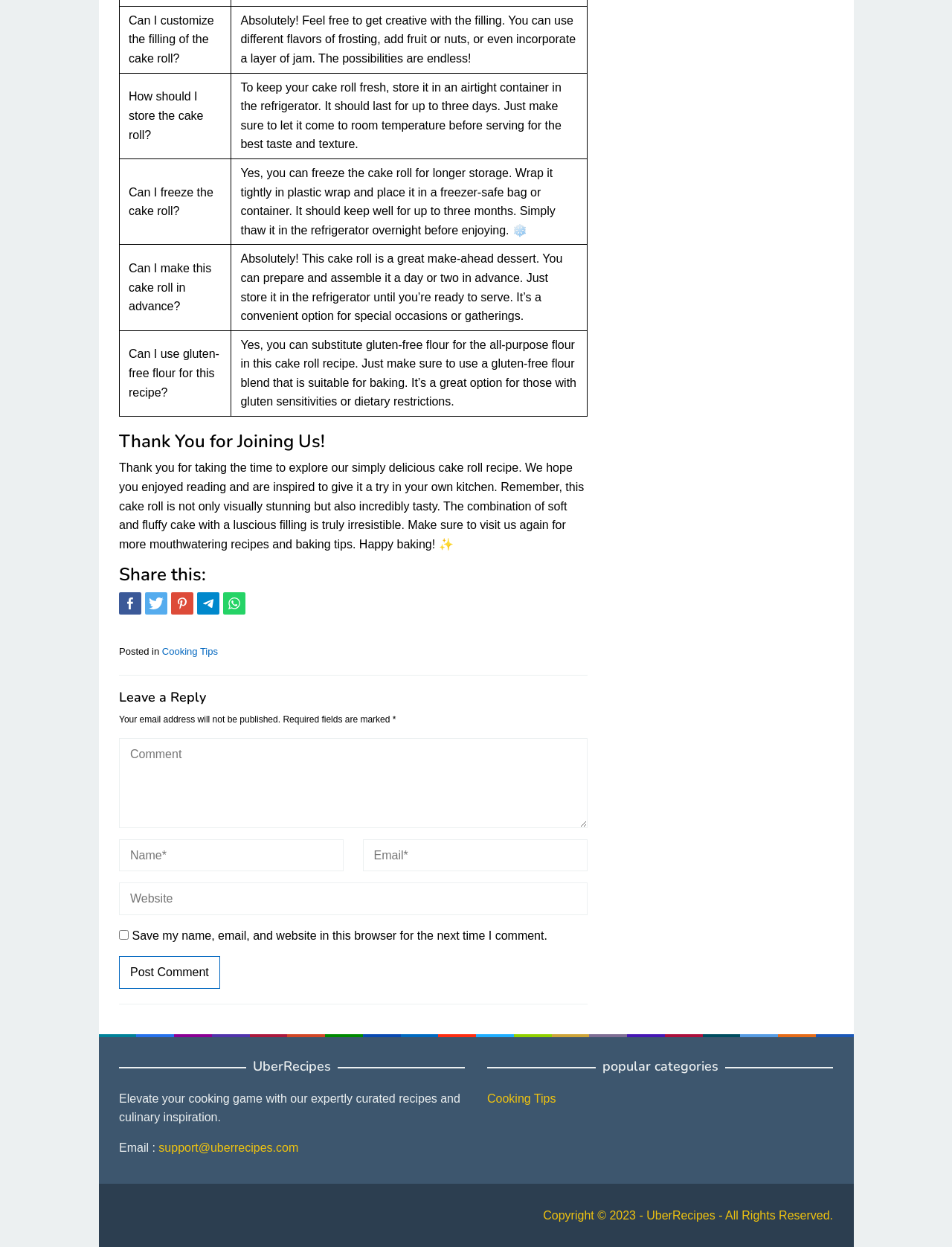Identify the bounding box coordinates of the area that should be clicked in order to complete the given instruction: "Enter your name in the 'Name*' field". The bounding box coordinates should be four float numbers between 0 and 1, i.e., [left, top, right, bottom].

[0.125, 0.673, 0.361, 0.699]